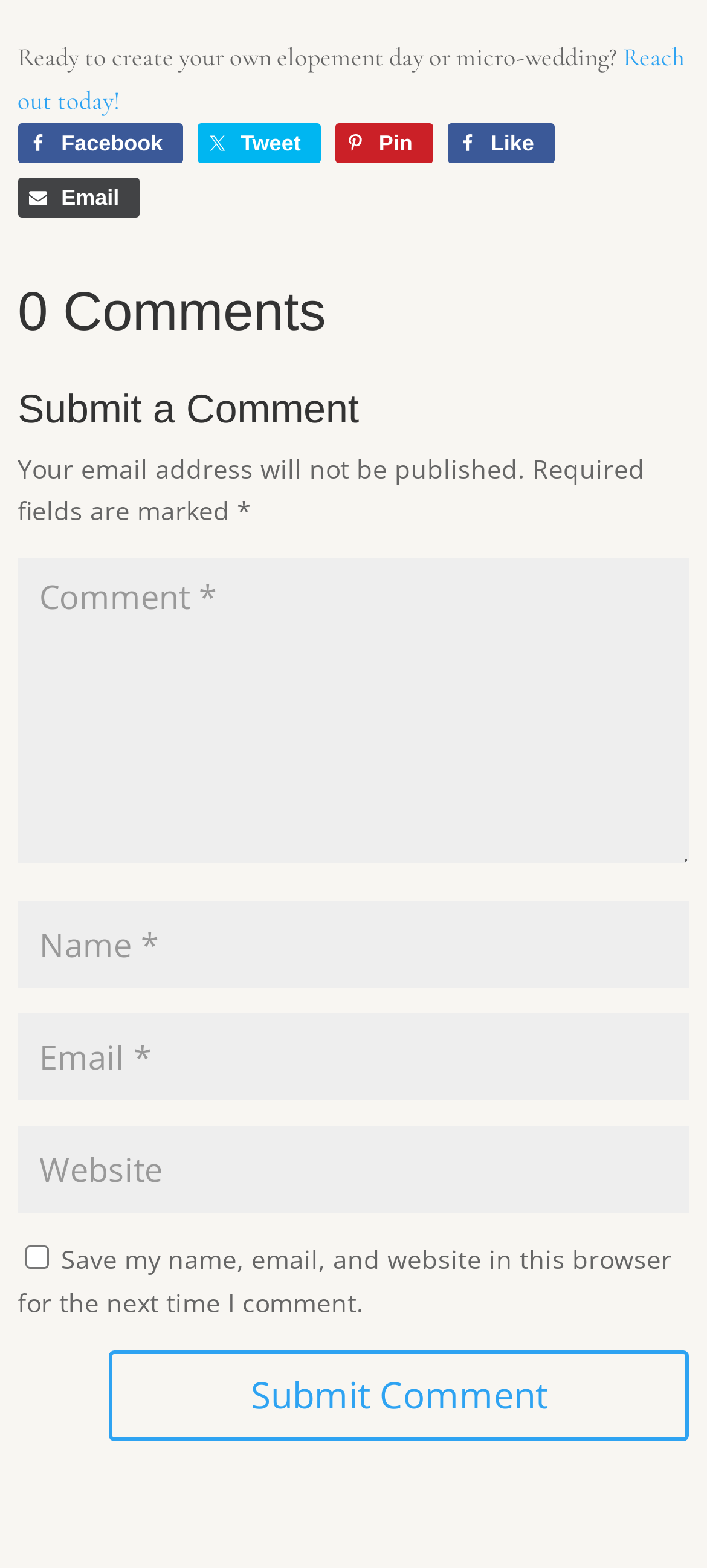Provide the bounding box coordinates for the UI element described in this sentence: "The Other Side of Denial". The coordinates should be four float values between 0 and 1, i.e., [left, top, right, bottom].

None